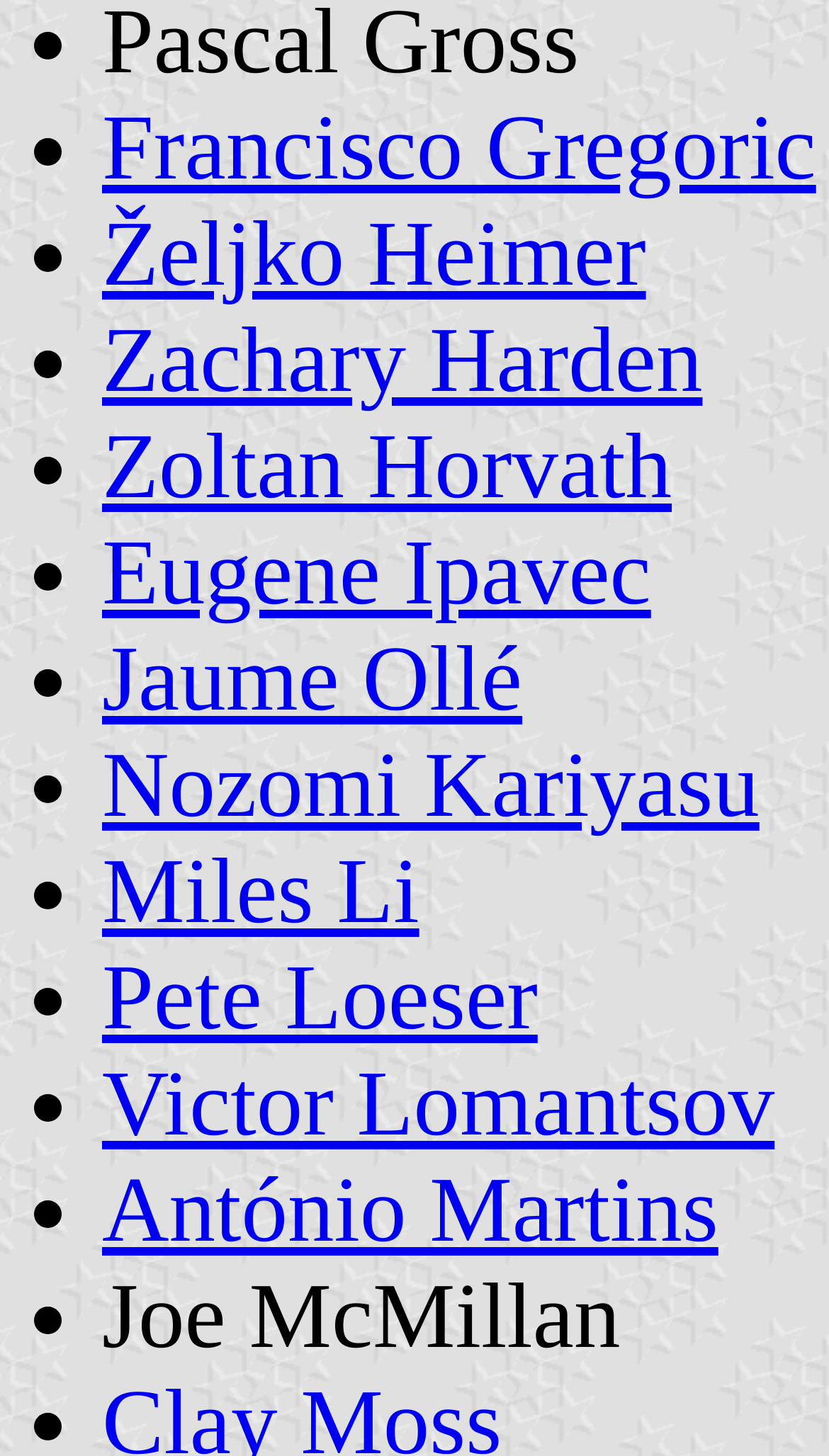Identify the bounding box coordinates of the specific part of the webpage to click to complete this instruction: "check Zoltan Horvath's information".

[0.123, 0.286, 0.81, 0.356]